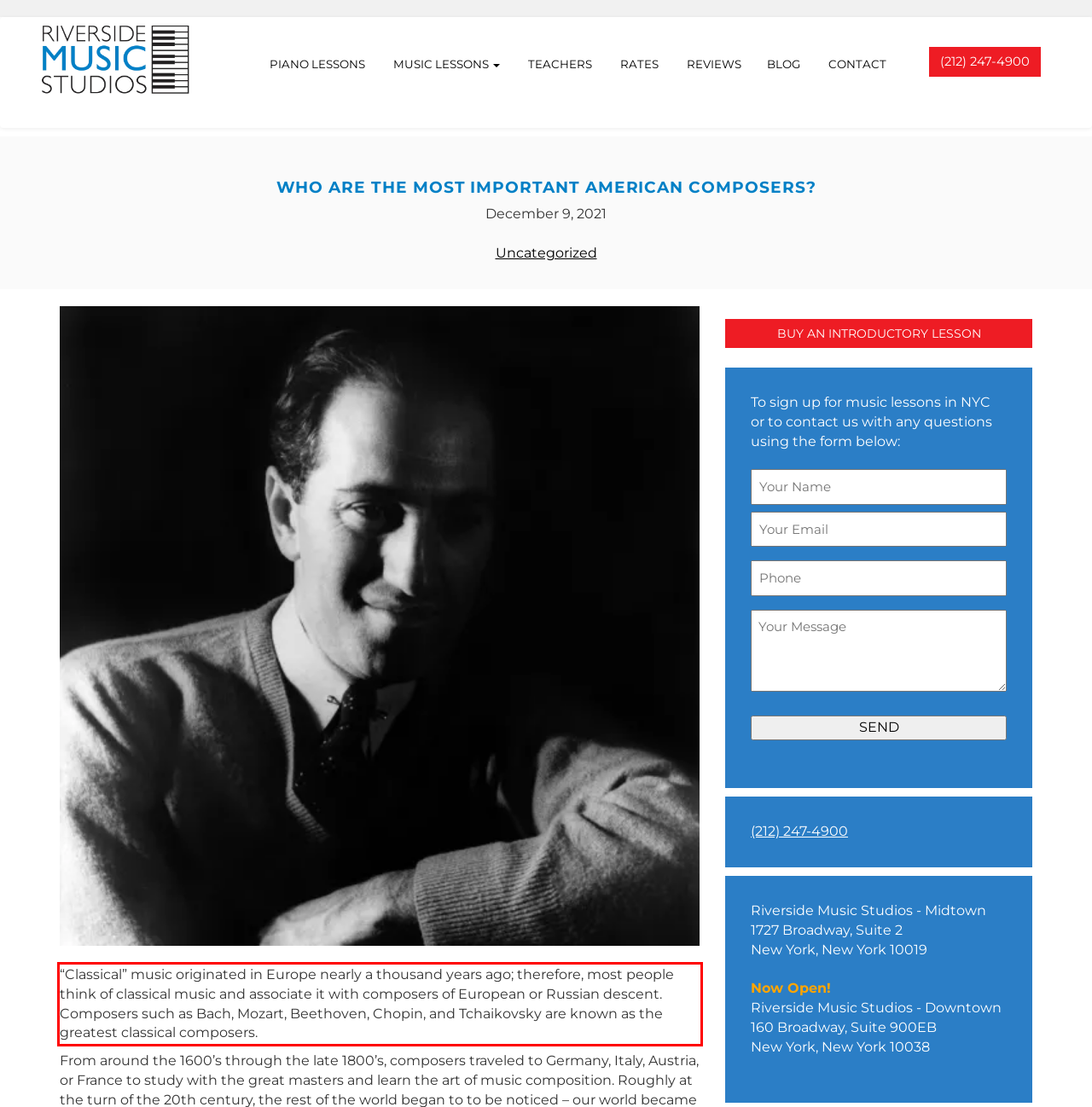You have a screenshot of a webpage with a UI element highlighted by a red bounding box. Use OCR to obtain the text within this highlighted area.

“Classical” music originated in Europe nearly a thousand years ago; therefore, most people think of classical music and associate it with composers of European or Russian descent. Composers such as Bach, Mozart, Beethoven, Chopin, and Tchaikovsky are known as the greatest classical composers.